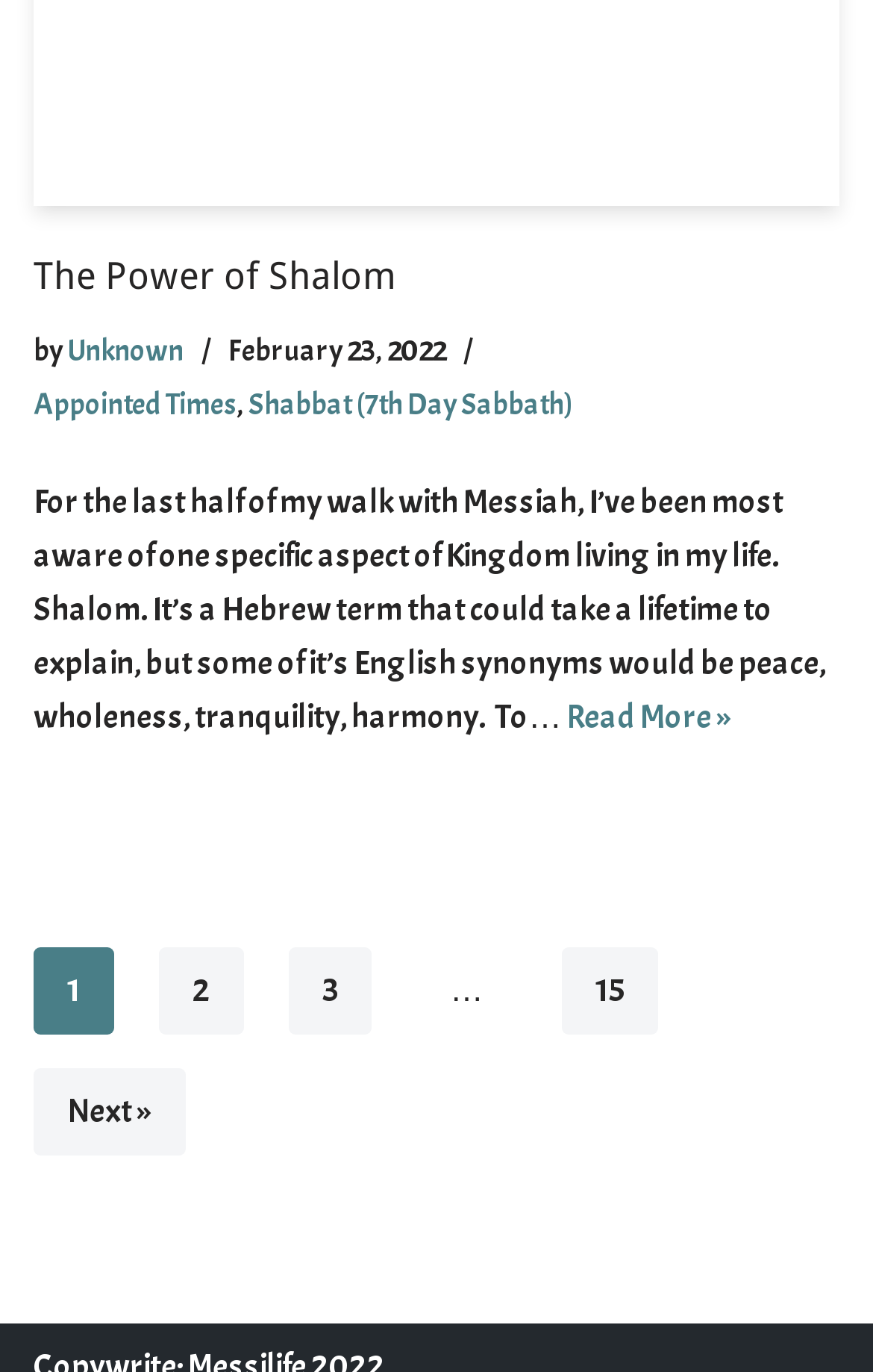Find the bounding box coordinates for the HTML element specified by: "Unknown".

[0.077, 0.242, 0.21, 0.27]